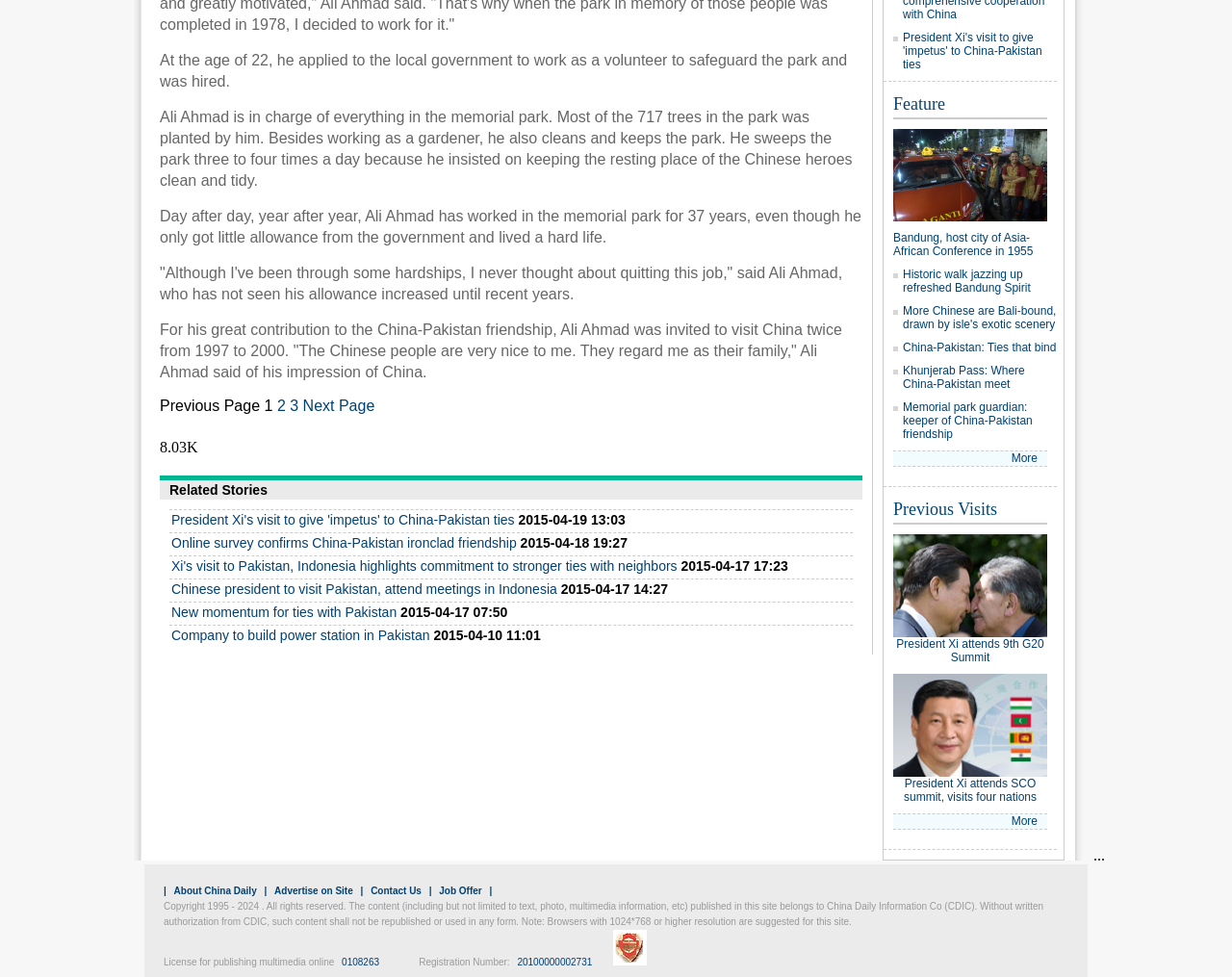Please specify the bounding box coordinates of the clickable region necessary for completing the following instruction: "view about us page". The coordinates must consist of four float numbers between 0 and 1, i.e., [left, top, right, bottom].

None